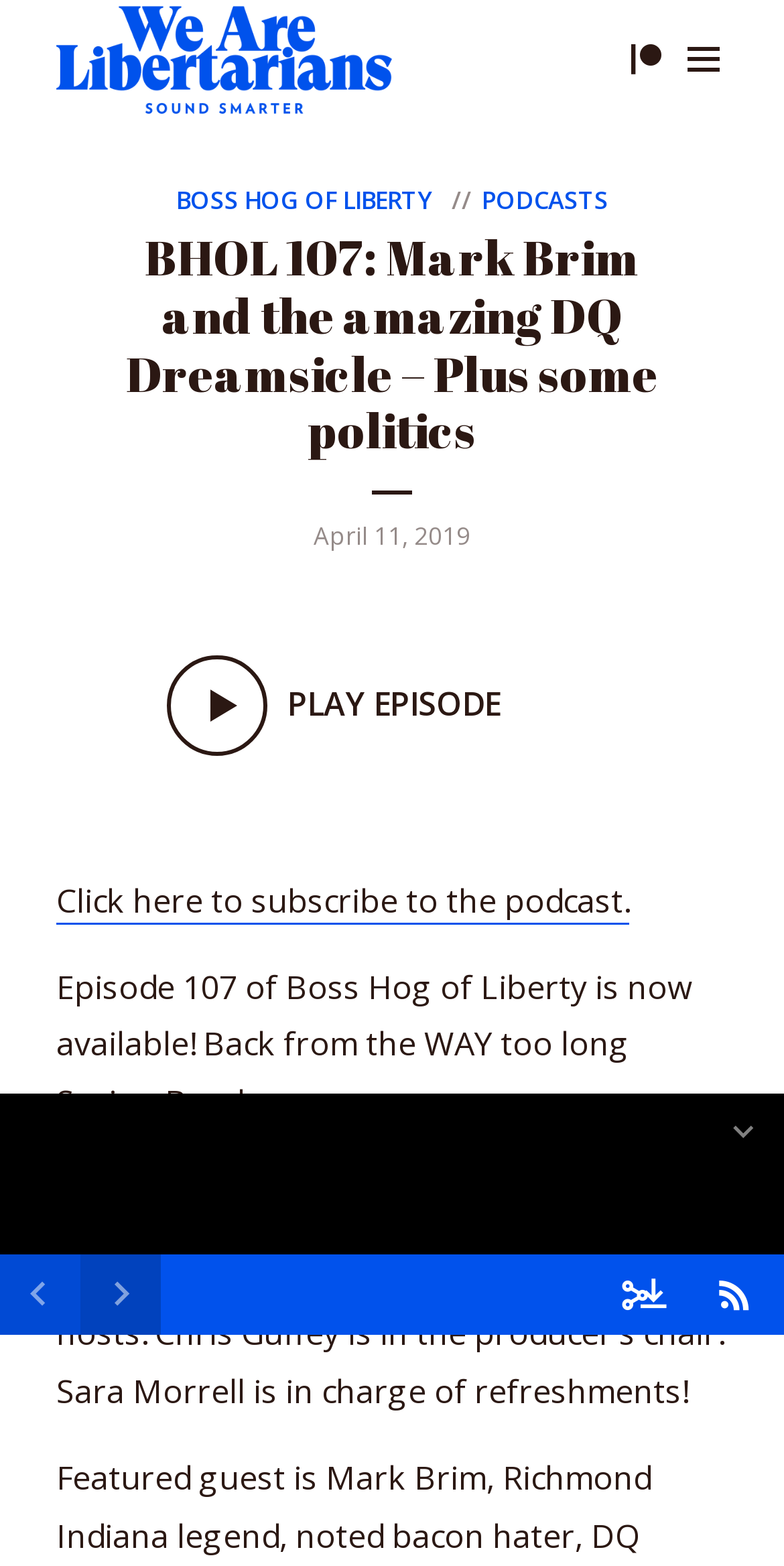Please determine the bounding box coordinates of the element to click on in order to accomplish the following task: "Click on the 'BOSS HOG OF LIBERTY' link". Ensure the coordinates are four float numbers ranging from 0 to 1, i.e., [left, top, right, bottom].

[0.224, 0.117, 0.55, 0.139]